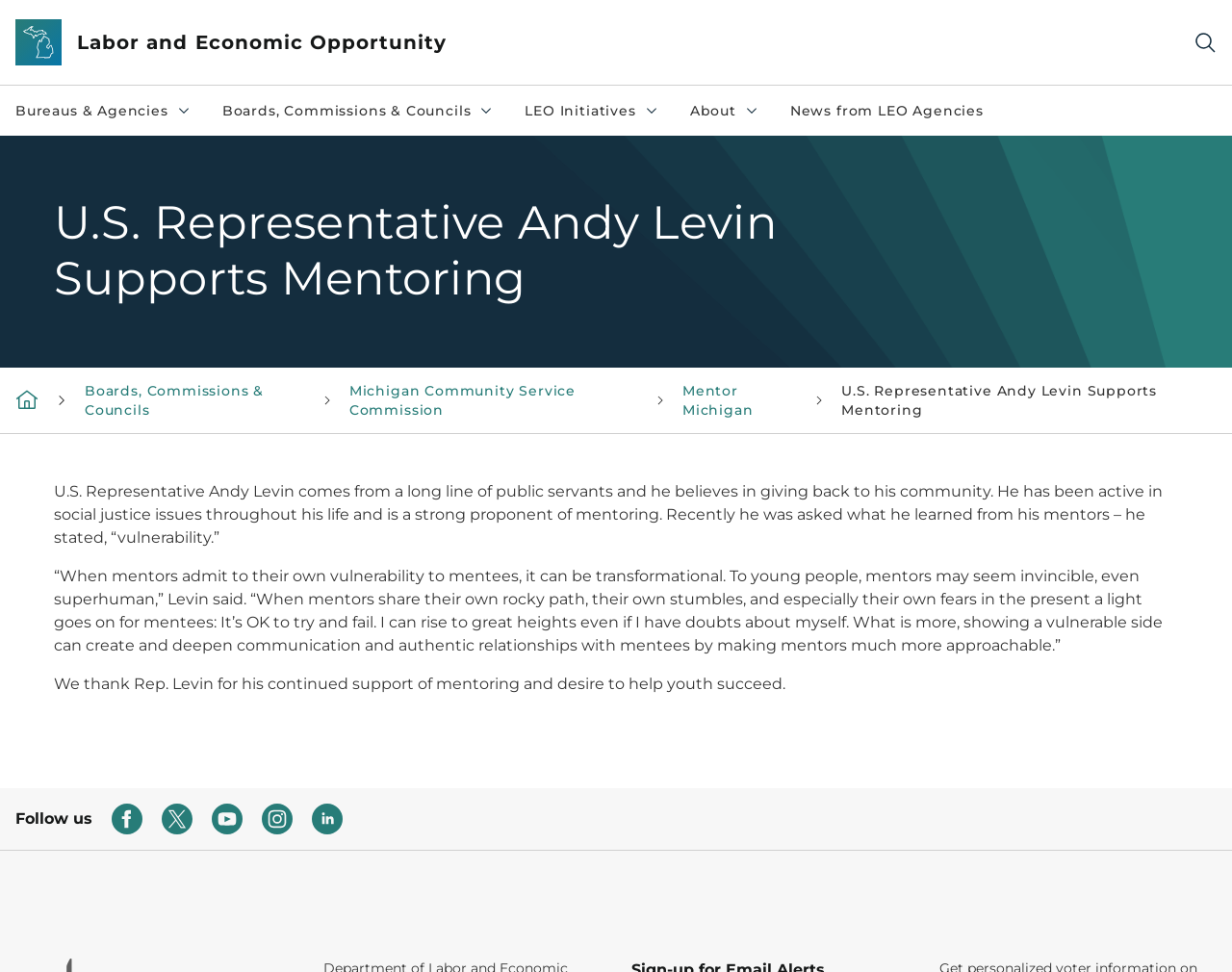Provide the bounding box coordinates in the format (top-left x, top-left y, bottom-right x, bottom-right y). All values are floating point numbers between 0 and 1. Determine the bounding box coordinate of the UI element described as: aria-label="linkedin"

[0.253, 0.827, 0.278, 0.859]